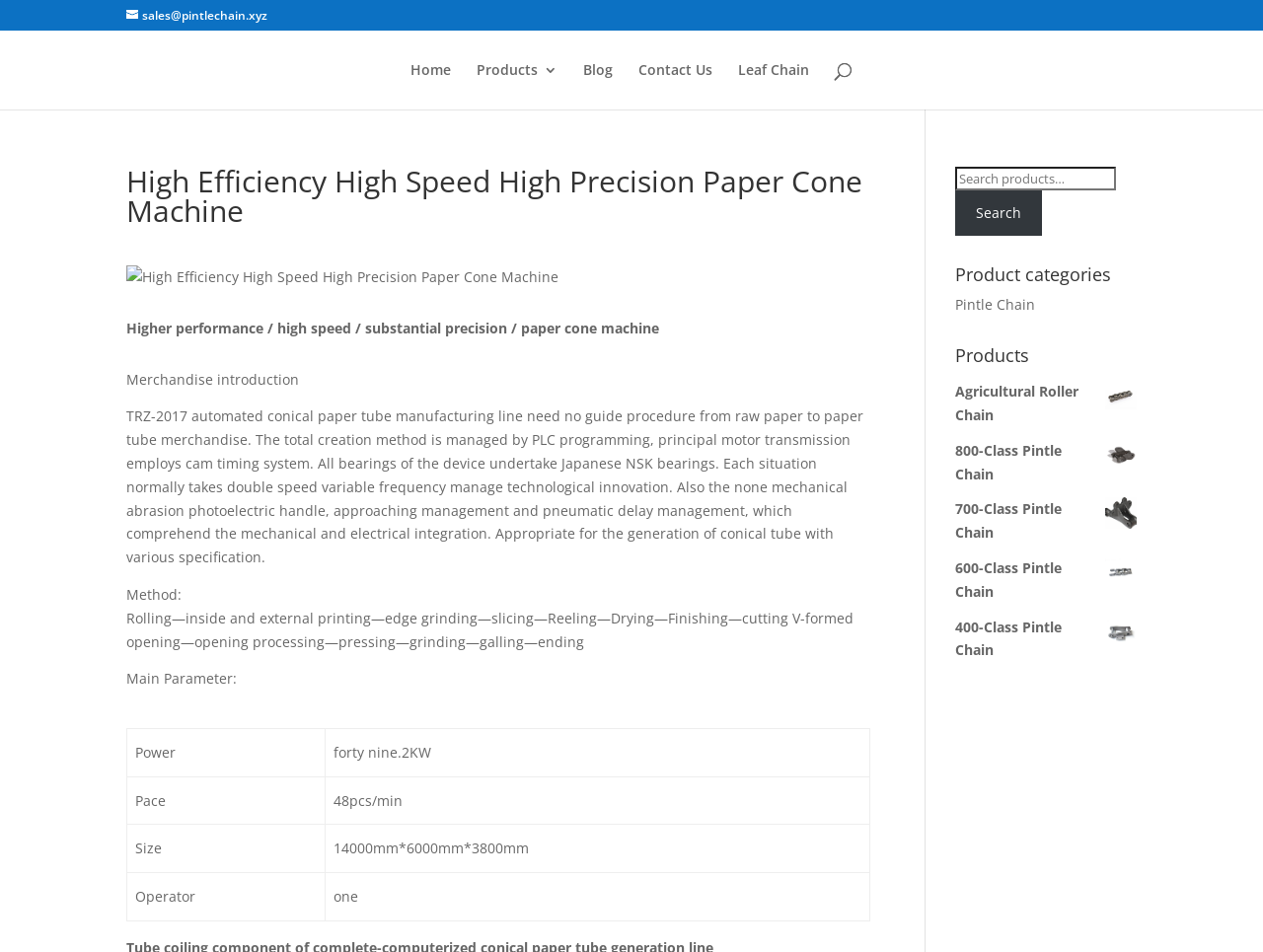What is the production process of the machine?
Based on the image, give a one-word or short phrase answer.

Rolling—inside and external printing—edge grinding—slicing—Reeling—Drying—Finishing—cutting V-formed opening—opening processing—pressing—grinding—galling—ending